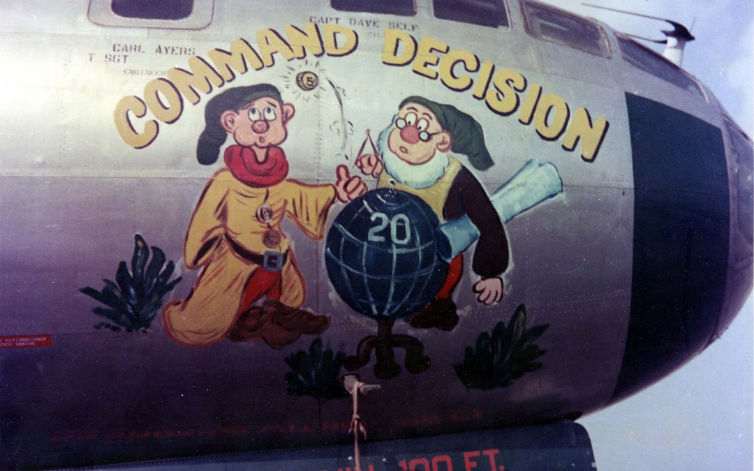List and describe all the prominent features within the image.

The image depicts a whimsical and striking mural on the fuselage of an aircraft, titled "COMMAND DECISION." The artwork features two cartoon-like characters, resembling gnomes or dwarfs, one dressed in a bright yellow outfit with a red scarf and the other in a green outfit, both of whom engage in a playful discussion. The first character holds a piece of paper with a quill, symbolizing decision-making or planning, while the second character gestures towards a globe, specifically referencing the number "20." This lively illustration blends humor with themes of strategy and global awareness, capturing an engaging moment on the side of a military or vintage aircraft. The vibrant colors and playful expressions add a unique charm, reflecting a creative artistic approach to aircraft decoration.